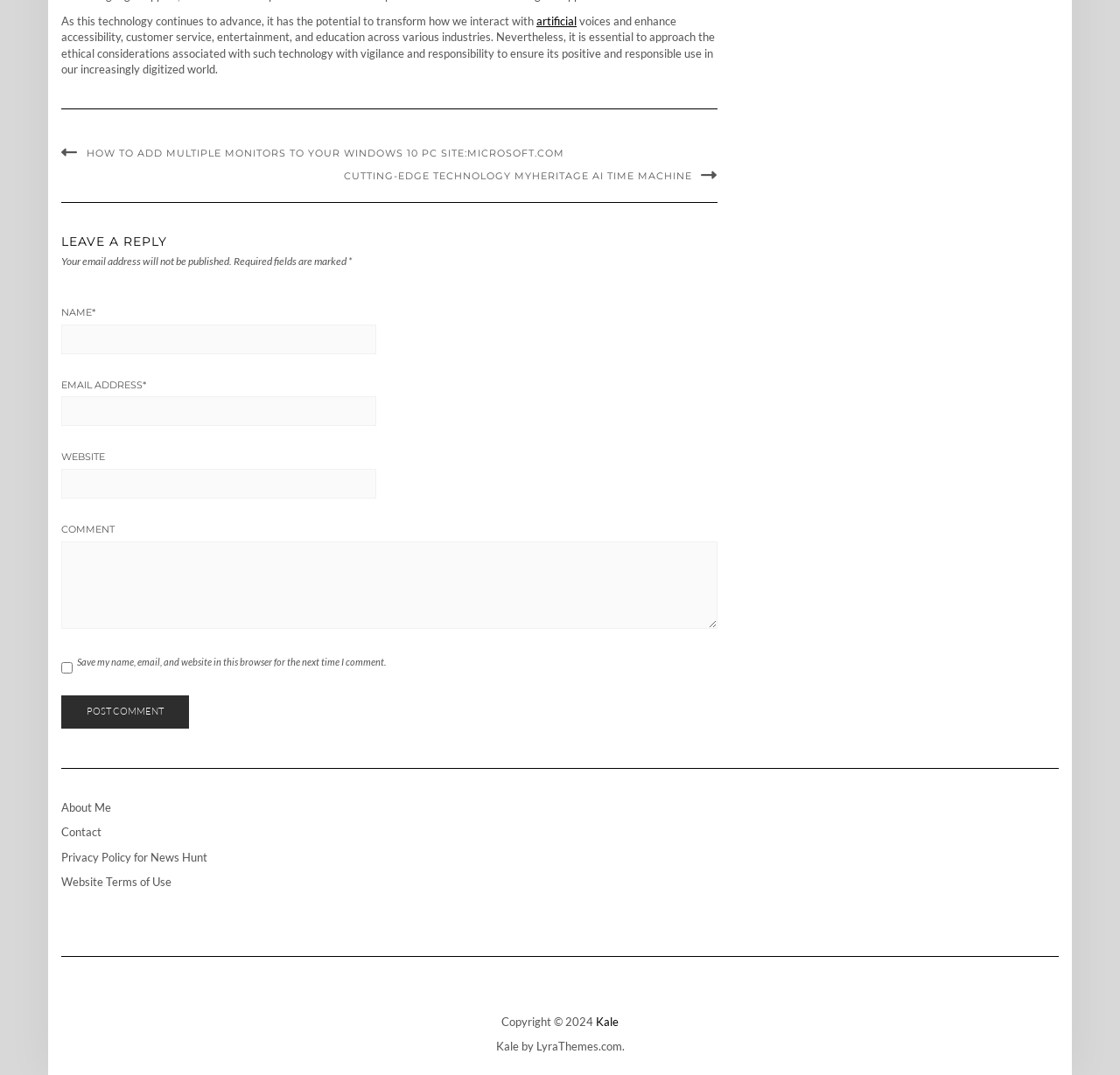Locate the bounding box coordinates of the UI element described by: "info@mendenhallmall.com". Provide the coordinates as four float numbers between 0 and 1, formatted as [left, top, right, bottom].

None